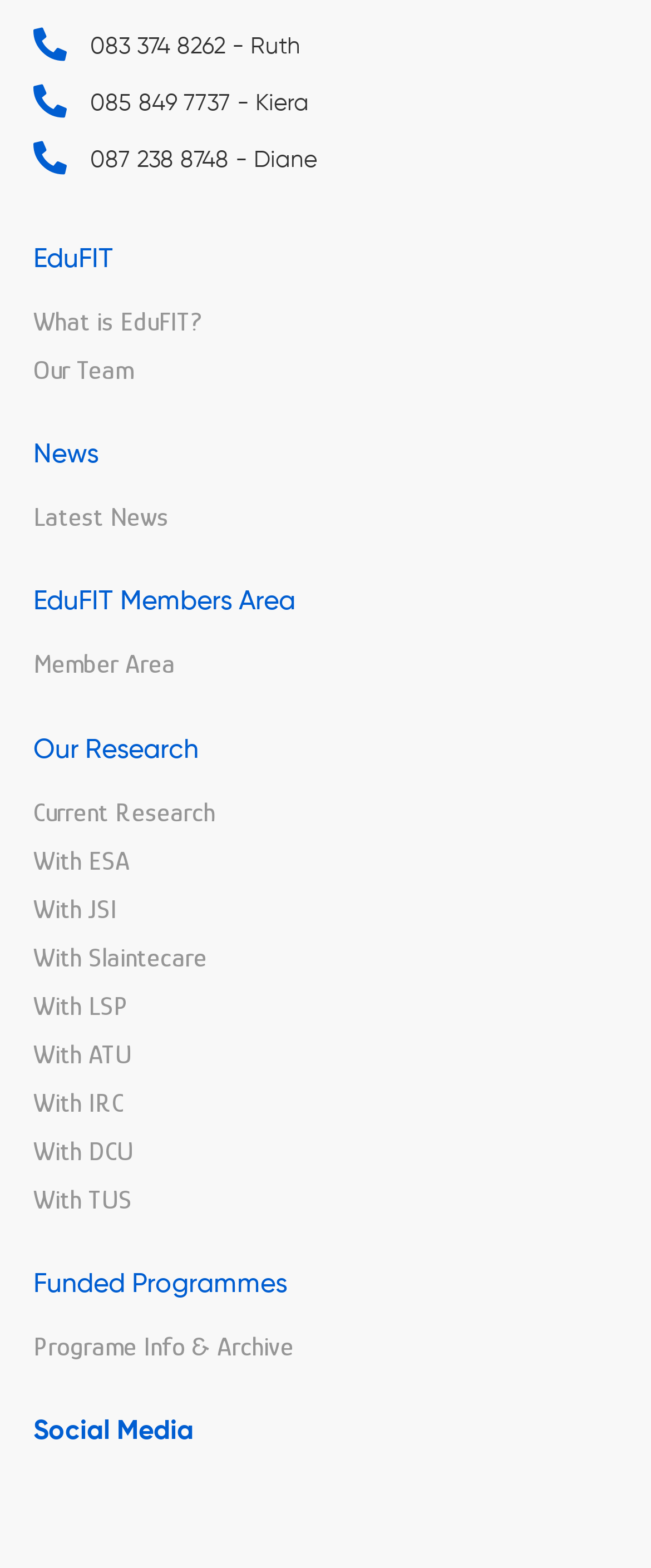Please determine the bounding box coordinates of the section I need to click to accomplish this instruction: "View Ruth's profile".

[0.051, 0.018, 0.949, 0.039]